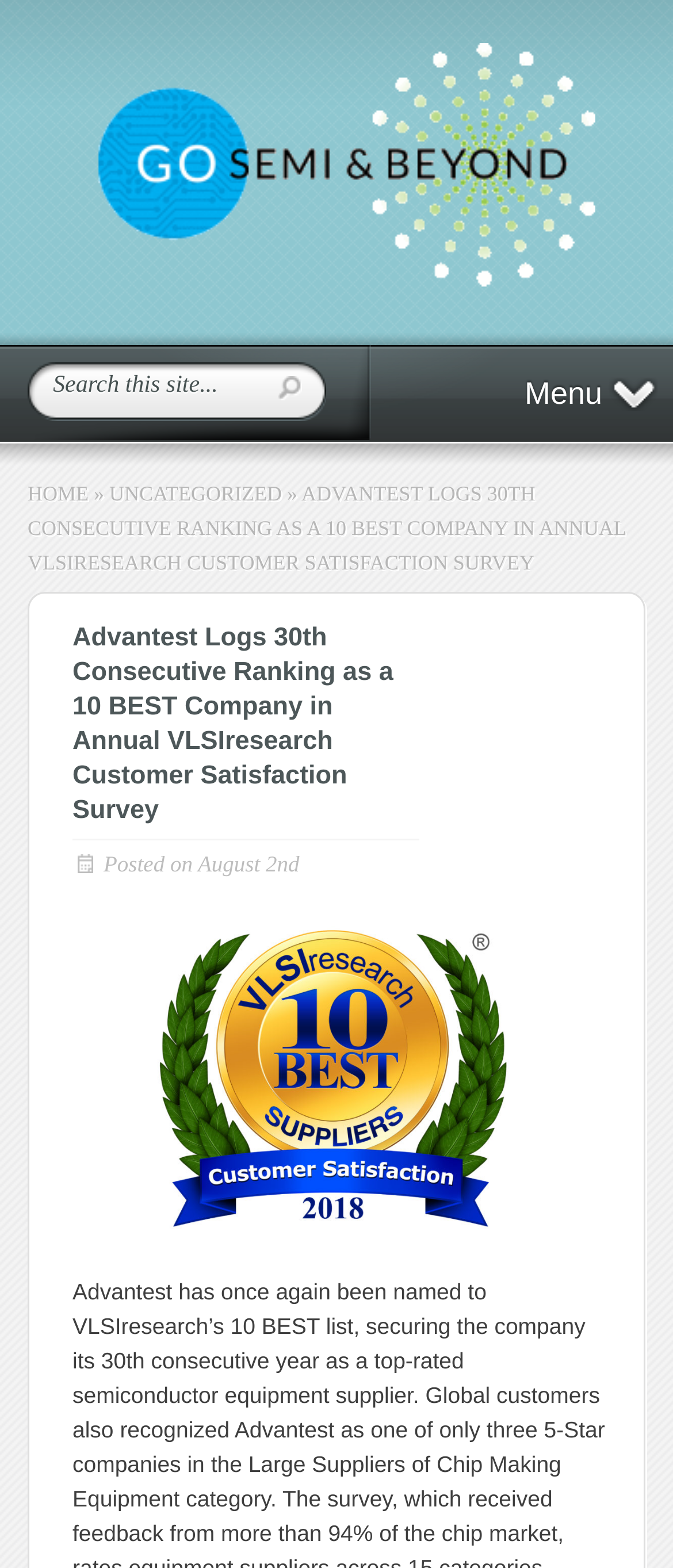Using the description: "alt="Go Semi and Beyond"", identify the bounding box of the corresponding UI element in the screenshot.

[0.115, 0.173, 0.885, 0.189]